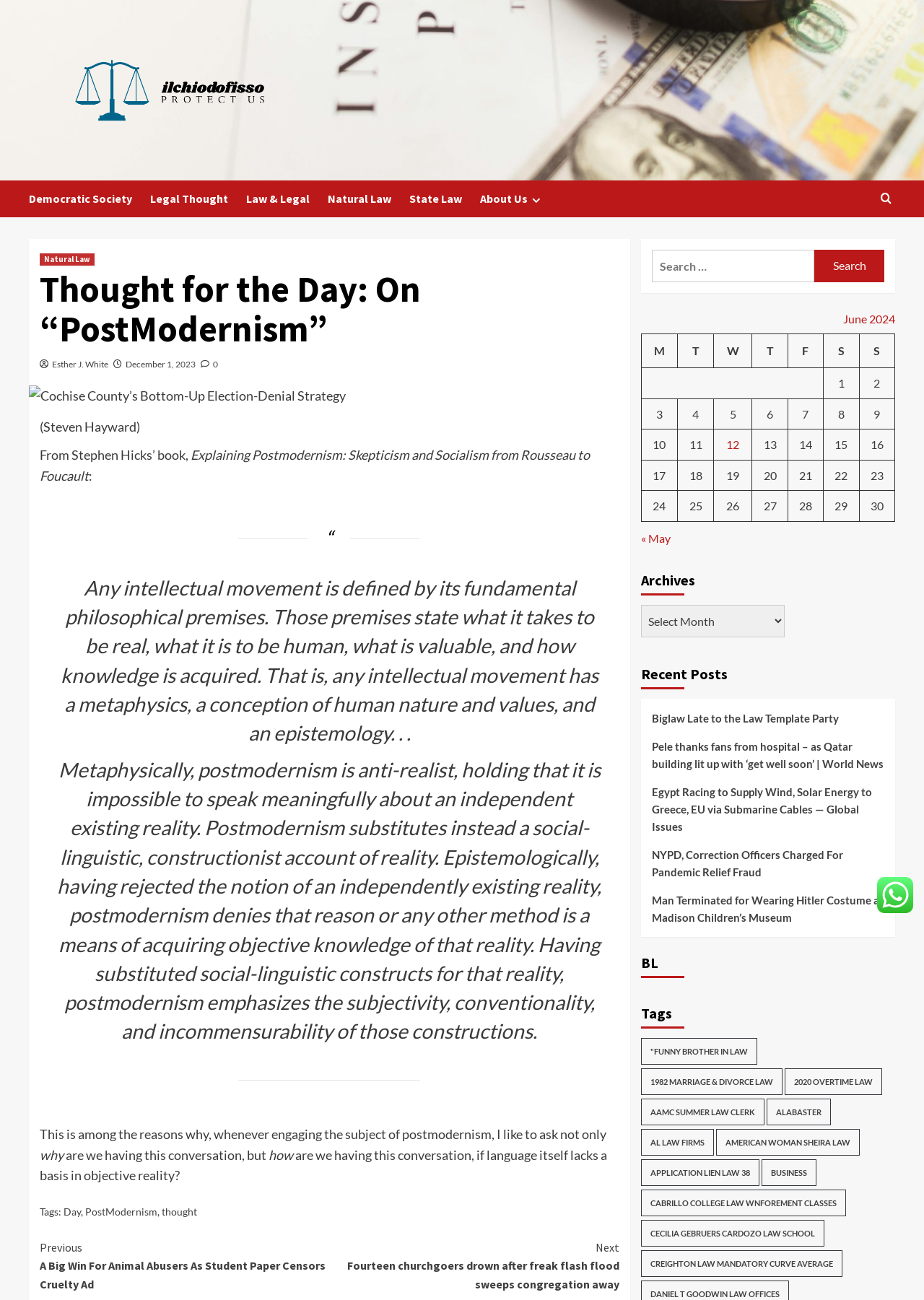Locate the bounding box coordinates of the area that needs to be clicked to fulfill the following instruction: "Search for a topic". The coordinates should be in the format of four float numbers between 0 and 1, namely [left, top, right, bottom].

[0.693, 0.184, 0.969, 0.225]